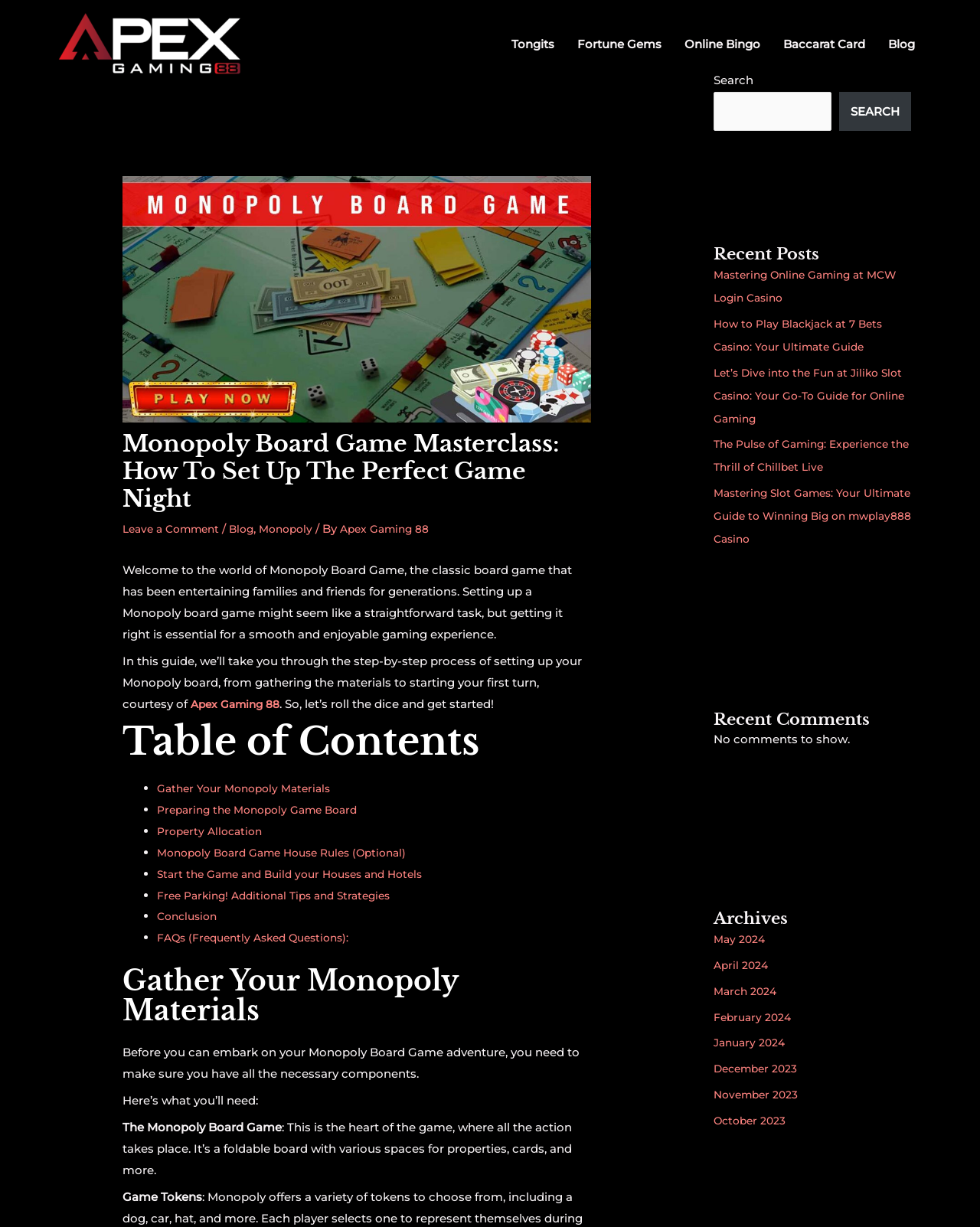Carefully observe the image and respond to the question with a detailed answer:
What is the name of the website?

The website's name is mentioned in the top-left corner of the webpage, along with the logo, and also appears in the navigation menu and some of the links.